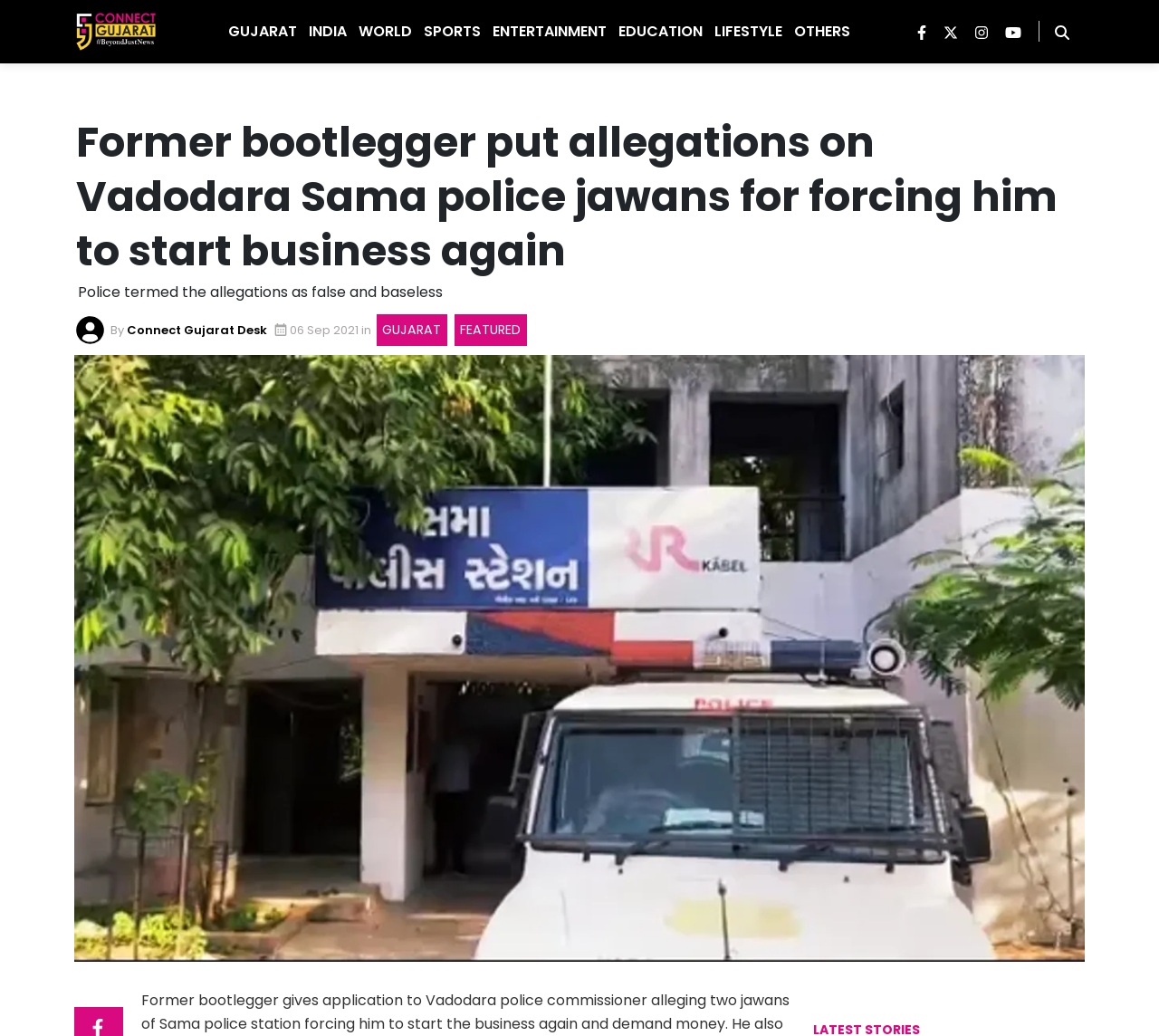Answer the following inquiry with a single word or phrase:
What is the occupation of the person mentioned in the article?

Bootlegger